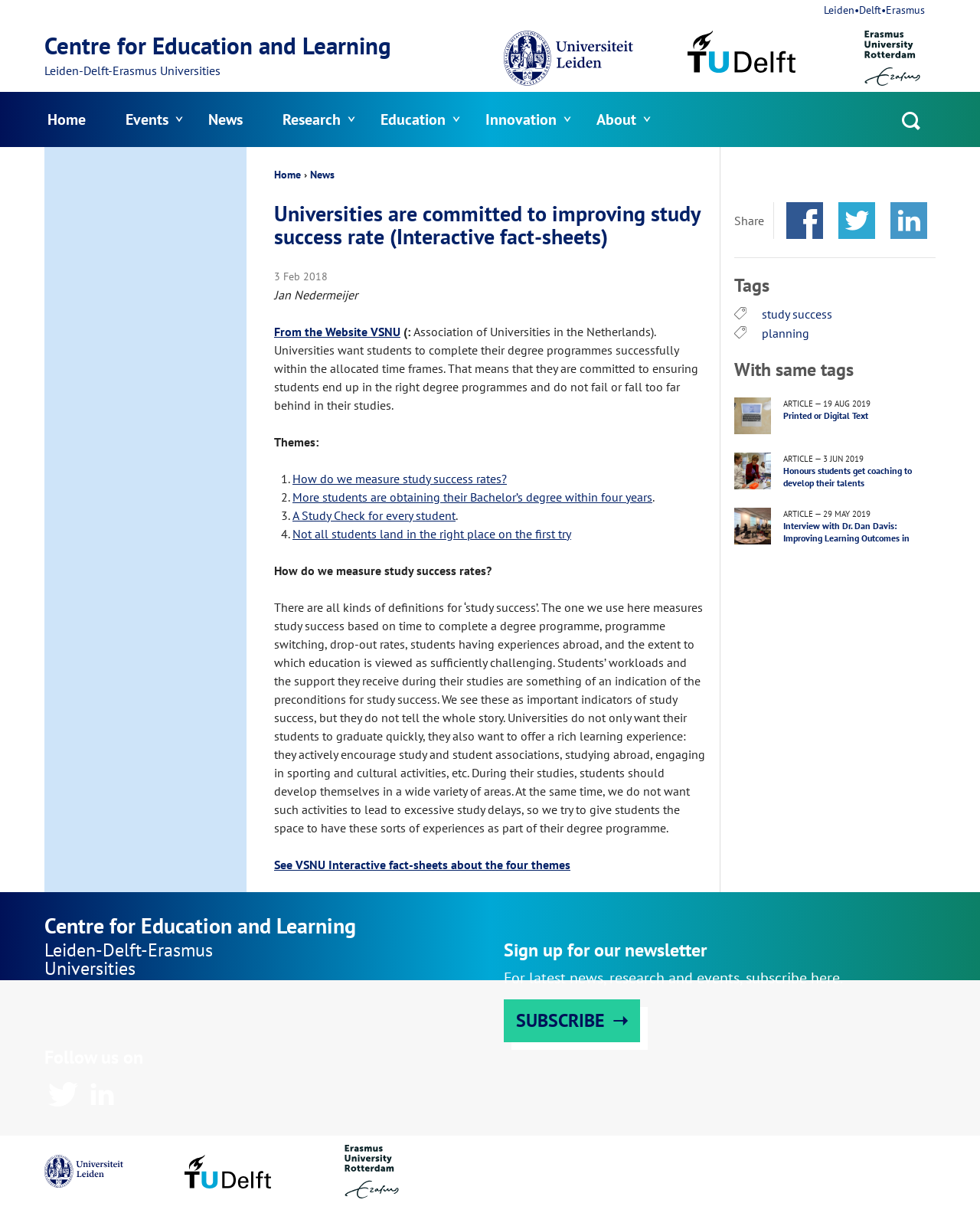Observe the image and answer the following question in detail: What is the name of the university mentioned at the top of the webpage?

The logo of Leiden University is displayed at the top of the webpage, along with the logos of Delft University of Technology and Erasmus University Rotterdam.